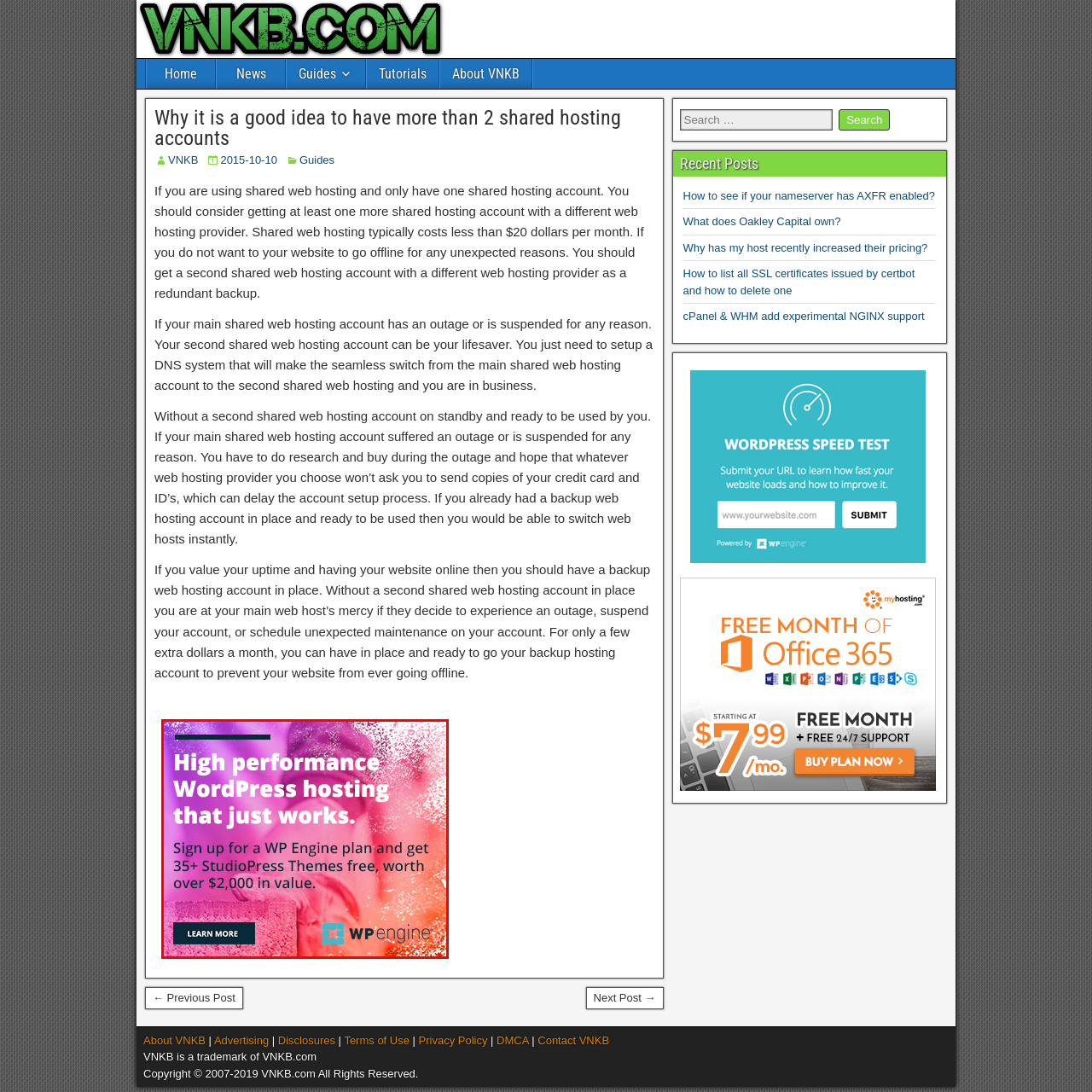Describe the contents of the image that is surrounded by the red box in a detailed manner.

This promotional image highlights the benefits of using WP Engine for WordPress hosting. It promises "high performance WordPress hosting that just works," appealing to users seeking reliable and efficient web hosting solutions. The advertisement encourages potential customers to sign up for a WP Engine plan, promising over 35+ StudioPress Themes valued at more than $2,000 for free. The design features bold text to draw attention, complemented by the WP Engine logo, reinforcing brand visibility. This image is aimed at users looking to enhance their website capabilities with dependable hosting options.